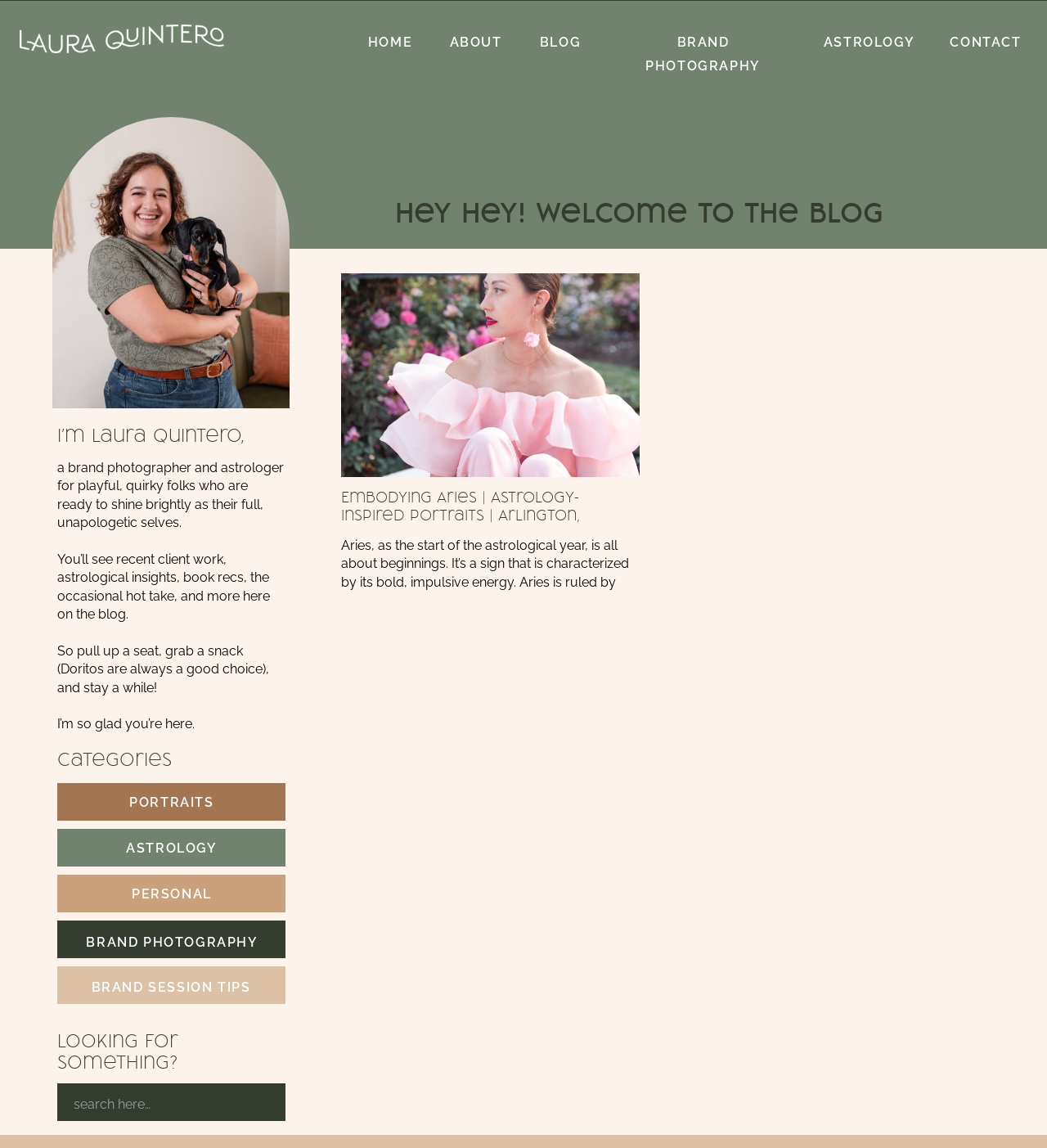Please determine the bounding box coordinates of the element to click on in order to accomplish the following task: "View astrology page". Ensure the coordinates are four float numbers ranging from 0 to 1, i.e., [left, top, right, bottom].

[0.787, 0.03, 0.874, 0.043]